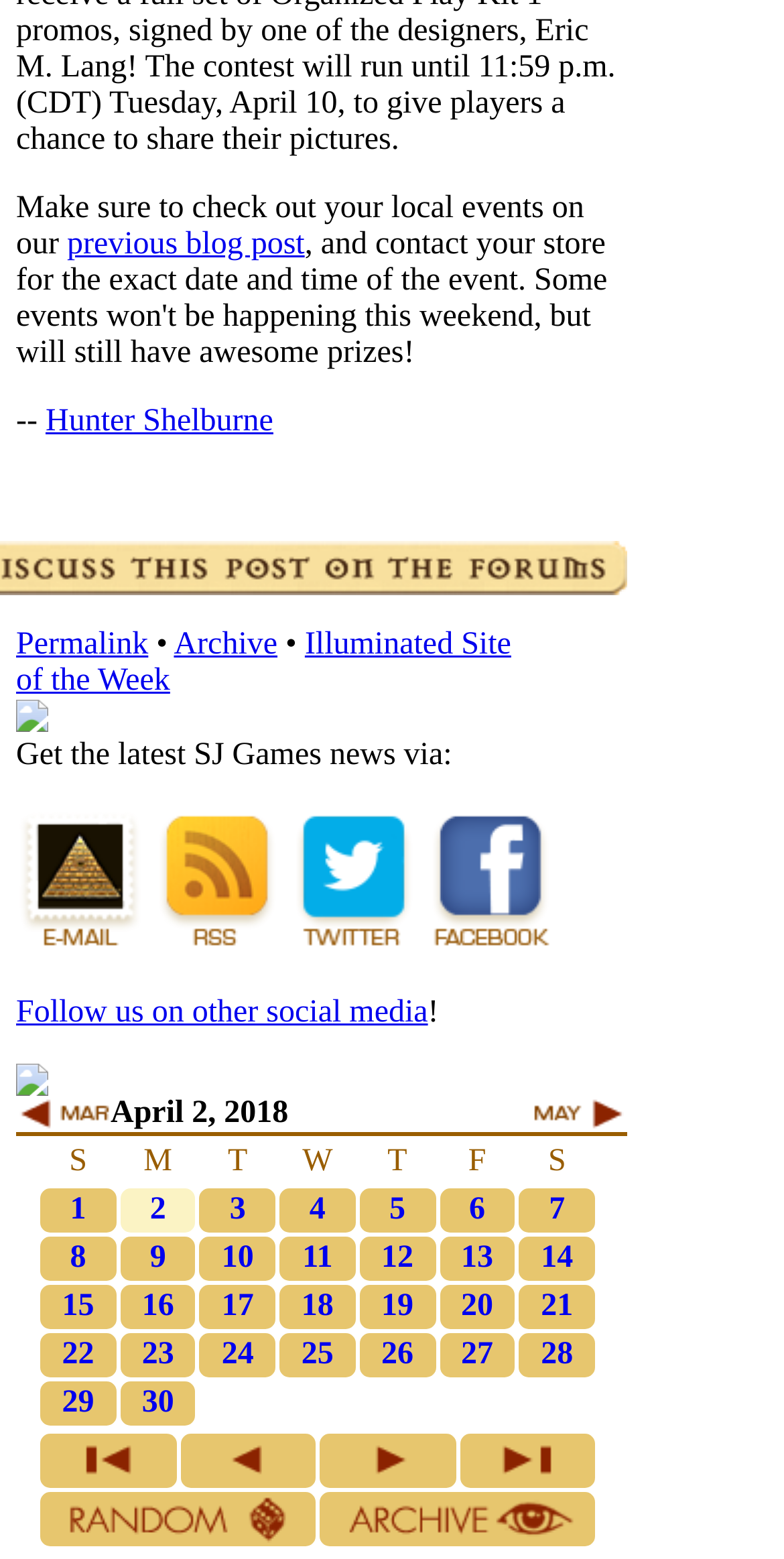Respond to the question below with a single word or phrase:
What is the month adjacent to the date 'April 2, 2018'?

March 2018